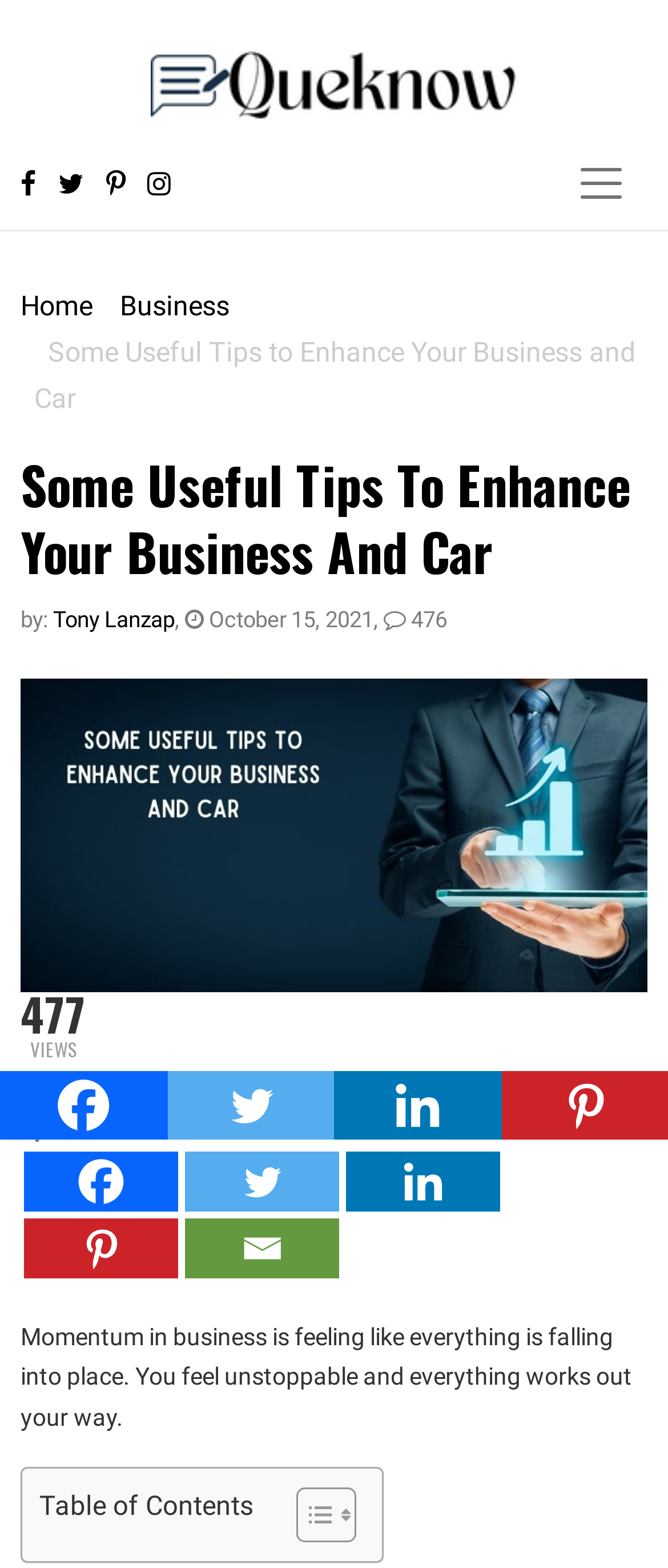Can you find the bounding box coordinates for the element that needs to be clicked to execute this instruction: "Share on Facebook"? The coordinates should be given as four float numbers between 0 and 1, i.e., [left, top, right, bottom].

[0.036, 0.734, 0.267, 0.772]